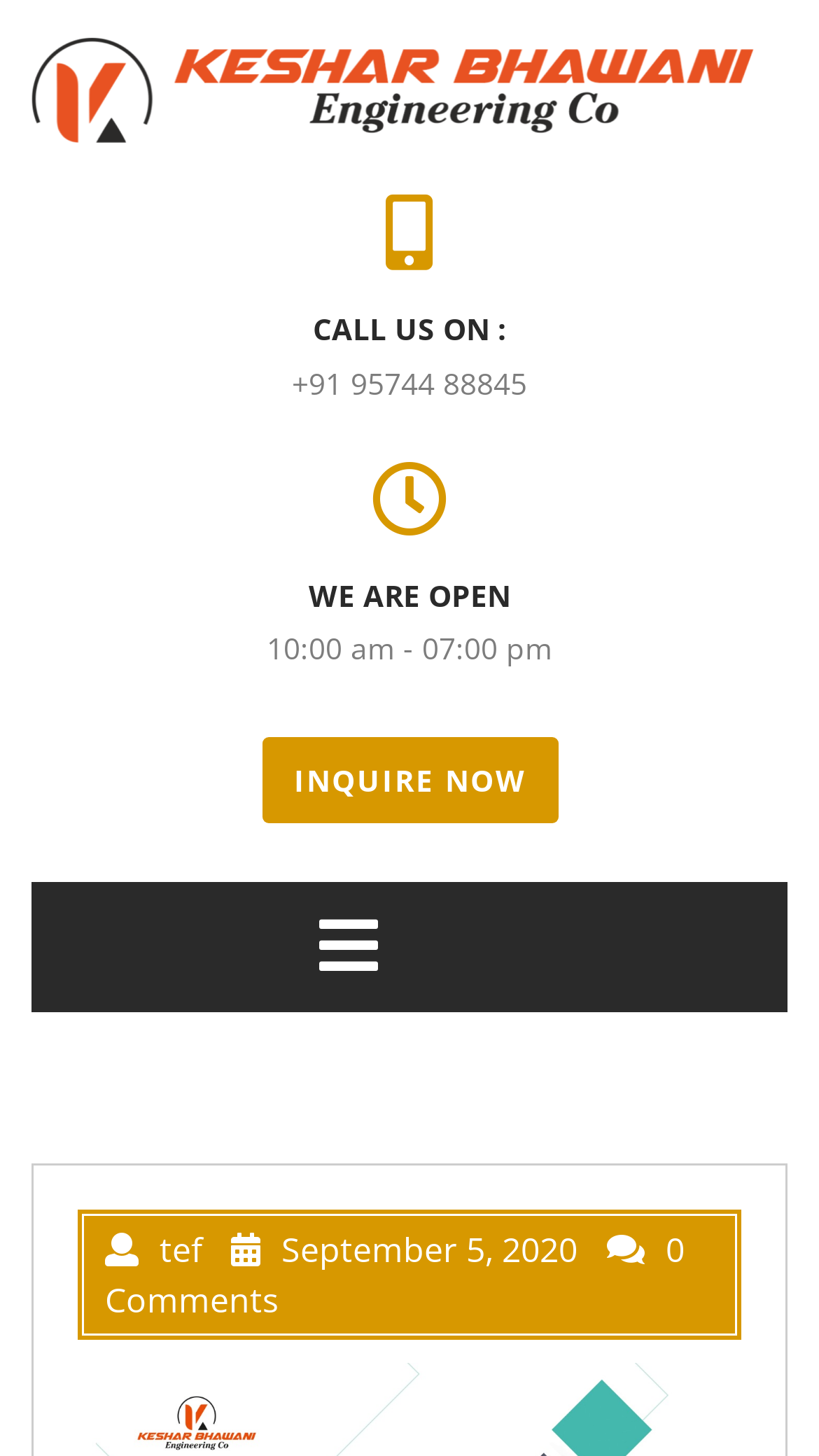Use the information in the screenshot to answer the question comprehensively: What are the operating hours of the company?

I found the operating hours of the company by looking at the text below 'WE ARE OPEN' which is '10:00 am - 07:00 pm'.